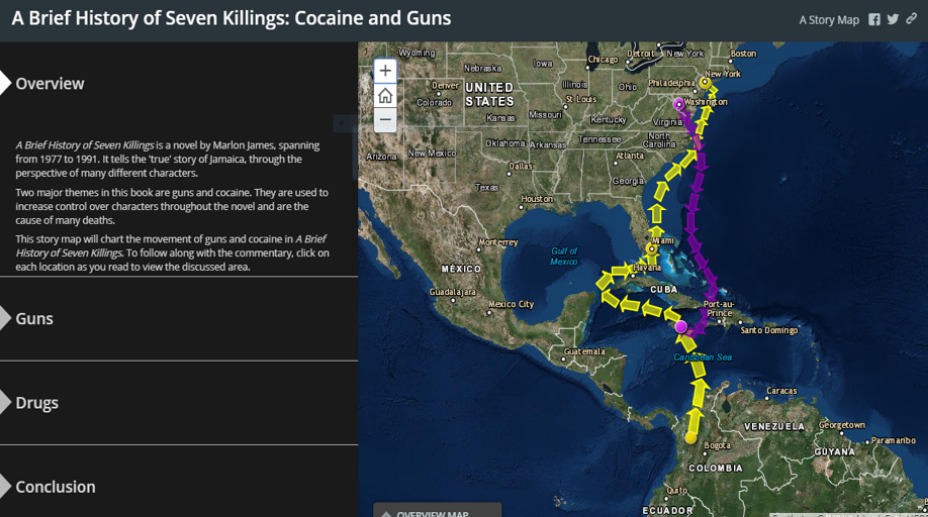How can users engage with the map?
Using the image, respond with a single word or phrase.

By clicking on specific locations